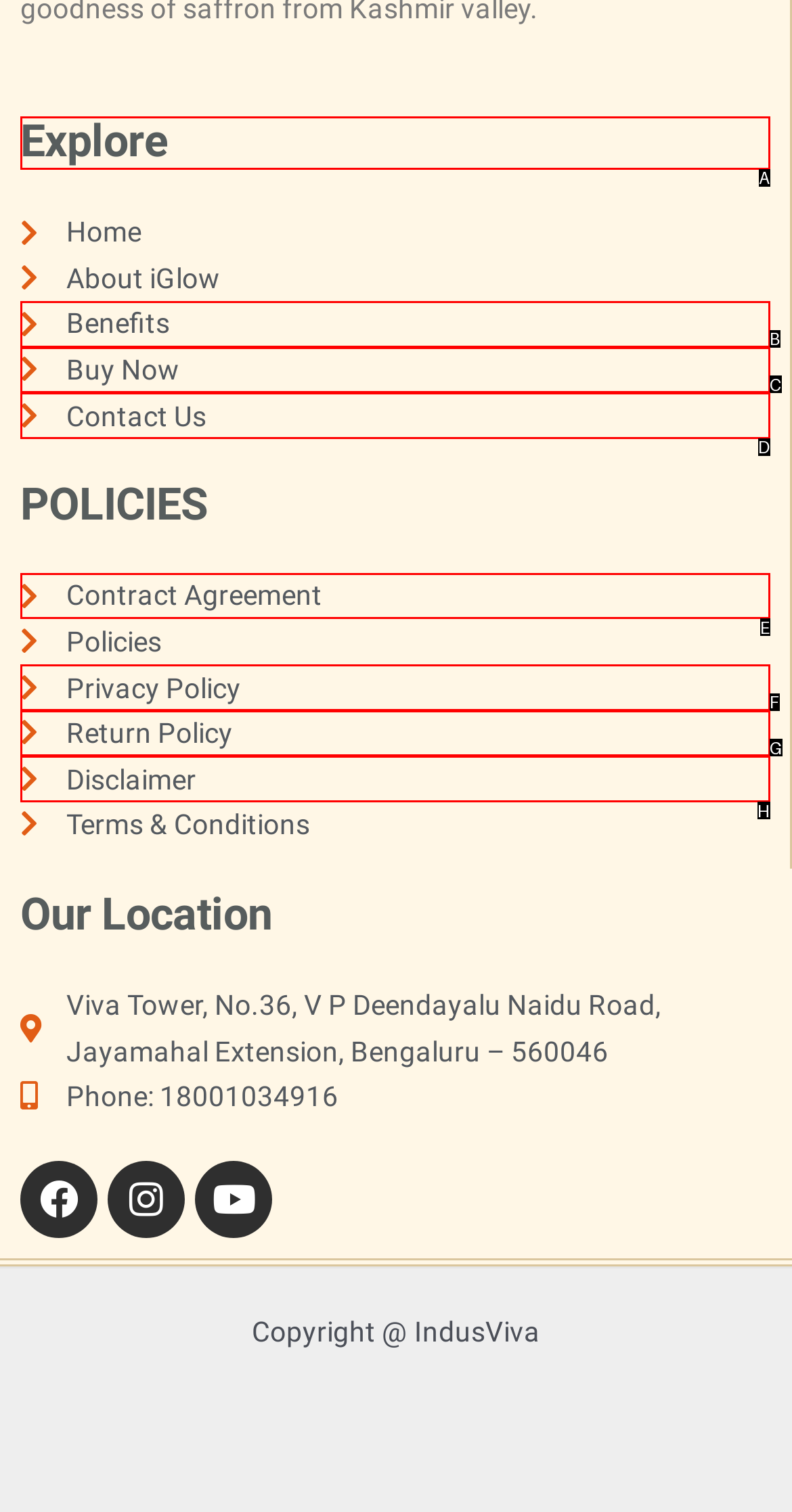Determine the correct UI element to click for this instruction: Click Explore. Respond with the letter of the chosen element.

A